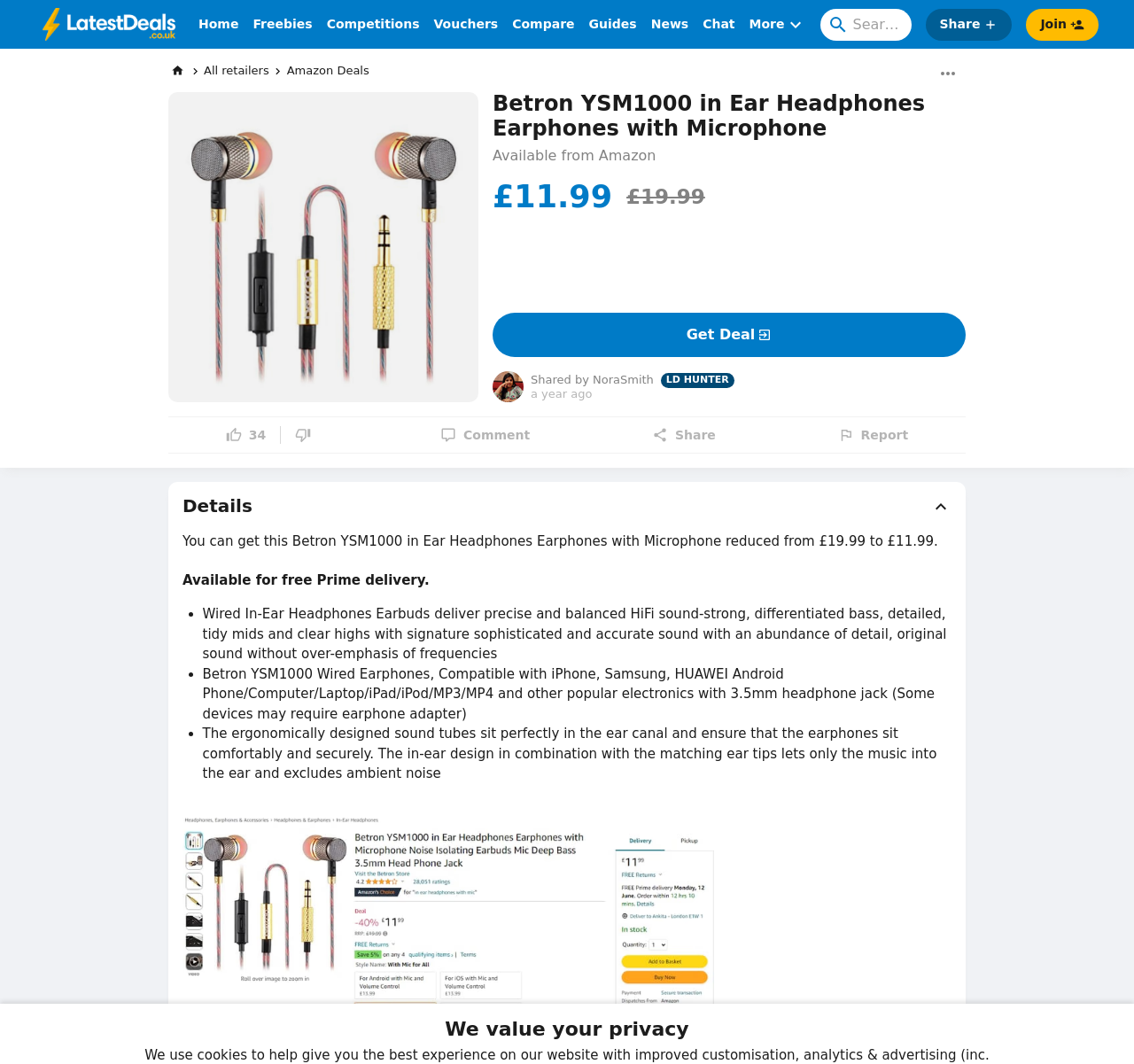Describe all visible elements and their arrangement on the webpage.

This webpage appears to be a product deal page on LatestDeals, a platform that aggregates deals and bargains recommended by real people. The page is focused on a specific product, the Betron YSM1000 in Ear Headphones Earphones with Microphone, which is available on Amazon for £11.99.

At the top of the page, there is a navigation menu with links to various sections of the website, including Home, Freebies, Competitions, Vouchers, Compare, Guides, News, and Chat. Below the navigation menu, there is a search box and a button to share the deal.

The main content of the page is divided into two sections. On the left side, there is a product image, followed by a heading with the product name, and then a description of the product's availability and price. Below this, there are several buttons, including "Get Deal", "Like", "Dislike", "Comment", "Share", and "Report".

On the right side of the page, there is a detailed product description, which includes a list of features and specifications. The description is divided into several sections, each marked with a bullet point. The sections describe the product's sound quality, compatibility, and design.

At the bottom of the page, there is a statement about valuing user privacy. There are also several images scattered throughout the page, including icons for the various buttons and a product image.